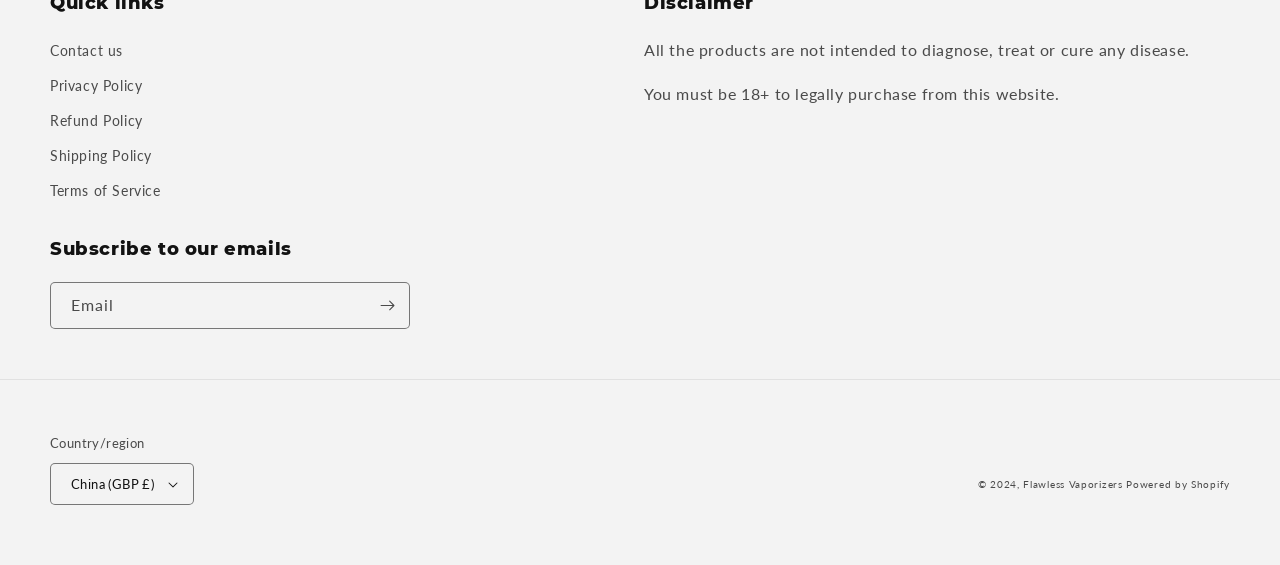Using the provided element description "Terms of Service", determine the bounding box coordinates of the UI element.

[0.039, 0.307, 0.125, 0.369]